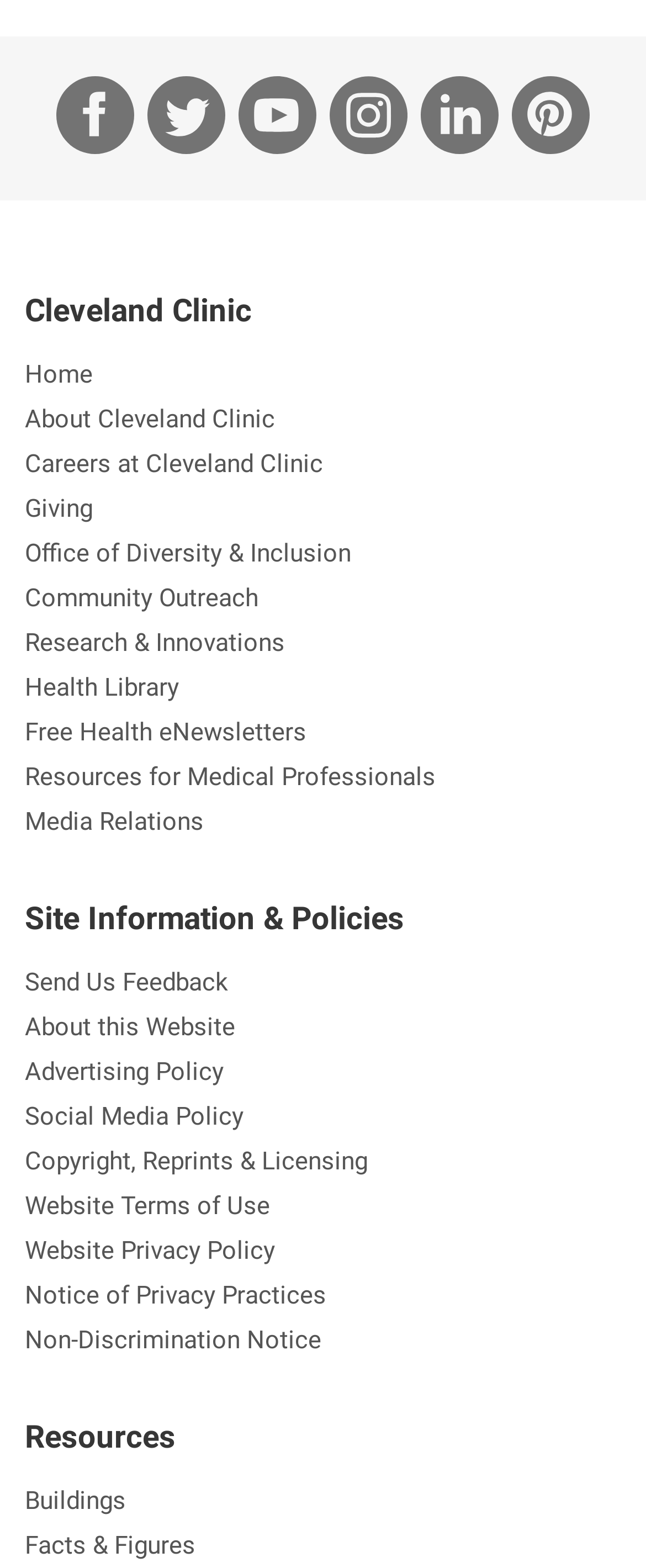Please locate the bounding box coordinates of the element's region that needs to be clicked to follow the instruction: "Search for something". The bounding box coordinates should be provided as four float numbers between 0 and 1, i.e., [left, top, right, bottom].

None